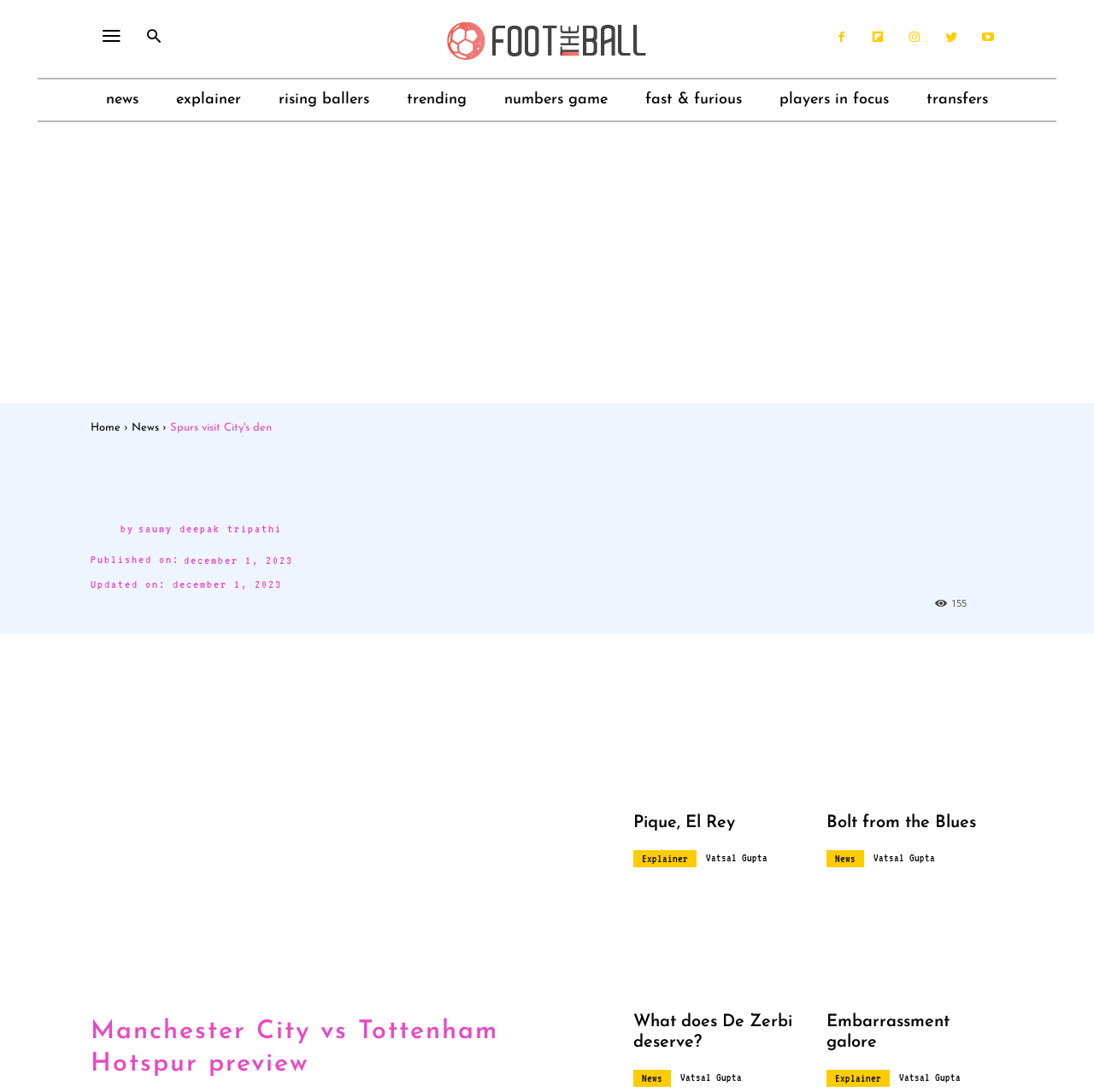Please determine the bounding box coordinates of the area that needs to be clicked to complete this task: 'Share the article on social media'. The coordinates must be four float numbers between 0 and 1, formatted as [left, top, right, bottom].

[0.599, 0.544, 0.624, 0.556]